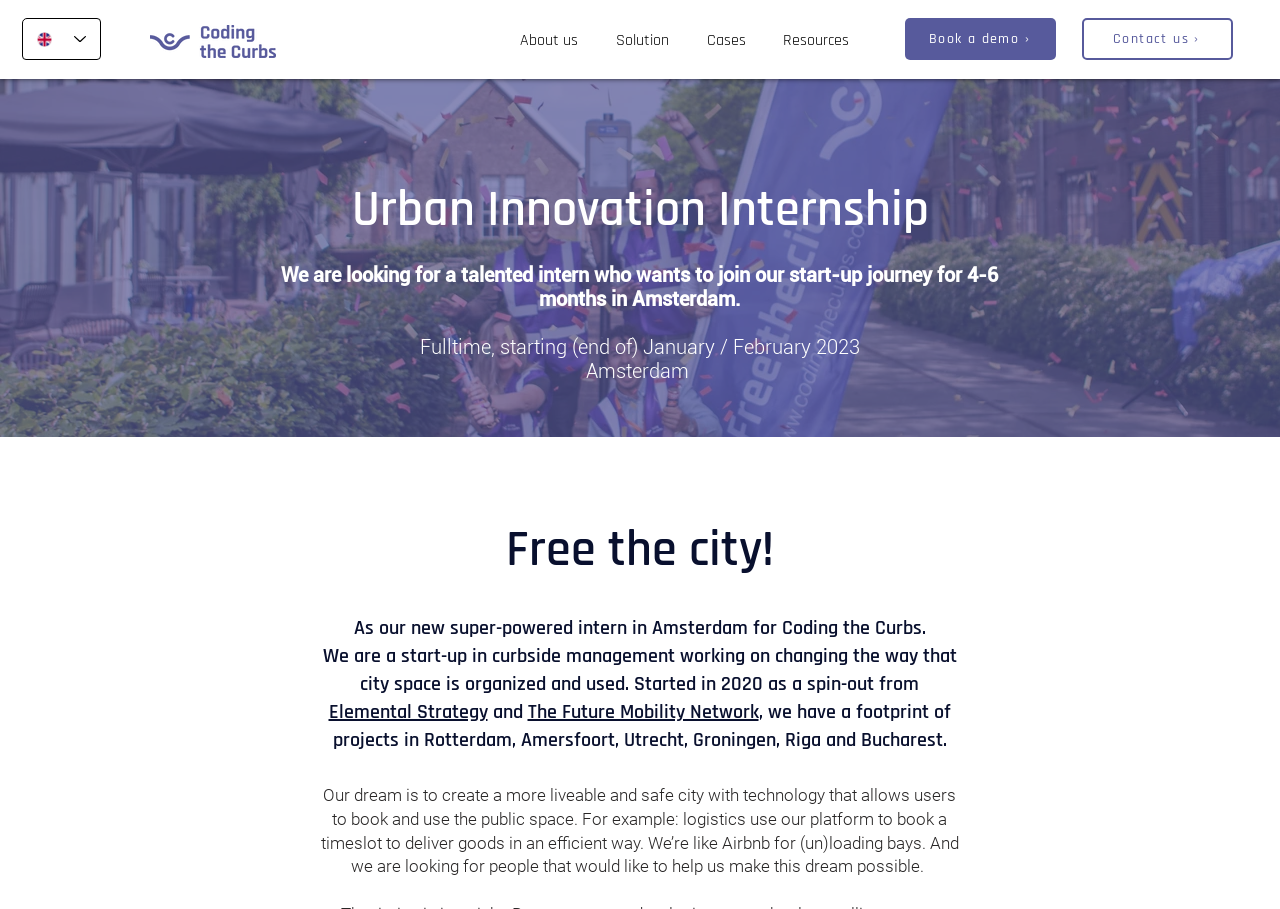From the webpage screenshot, predict the bounding box coordinates (top-left x, top-left y, bottom-right x, bottom-right y) for the UI element described here: The Future Mobility Network

[0.412, 0.769, 0.593, 0.798]